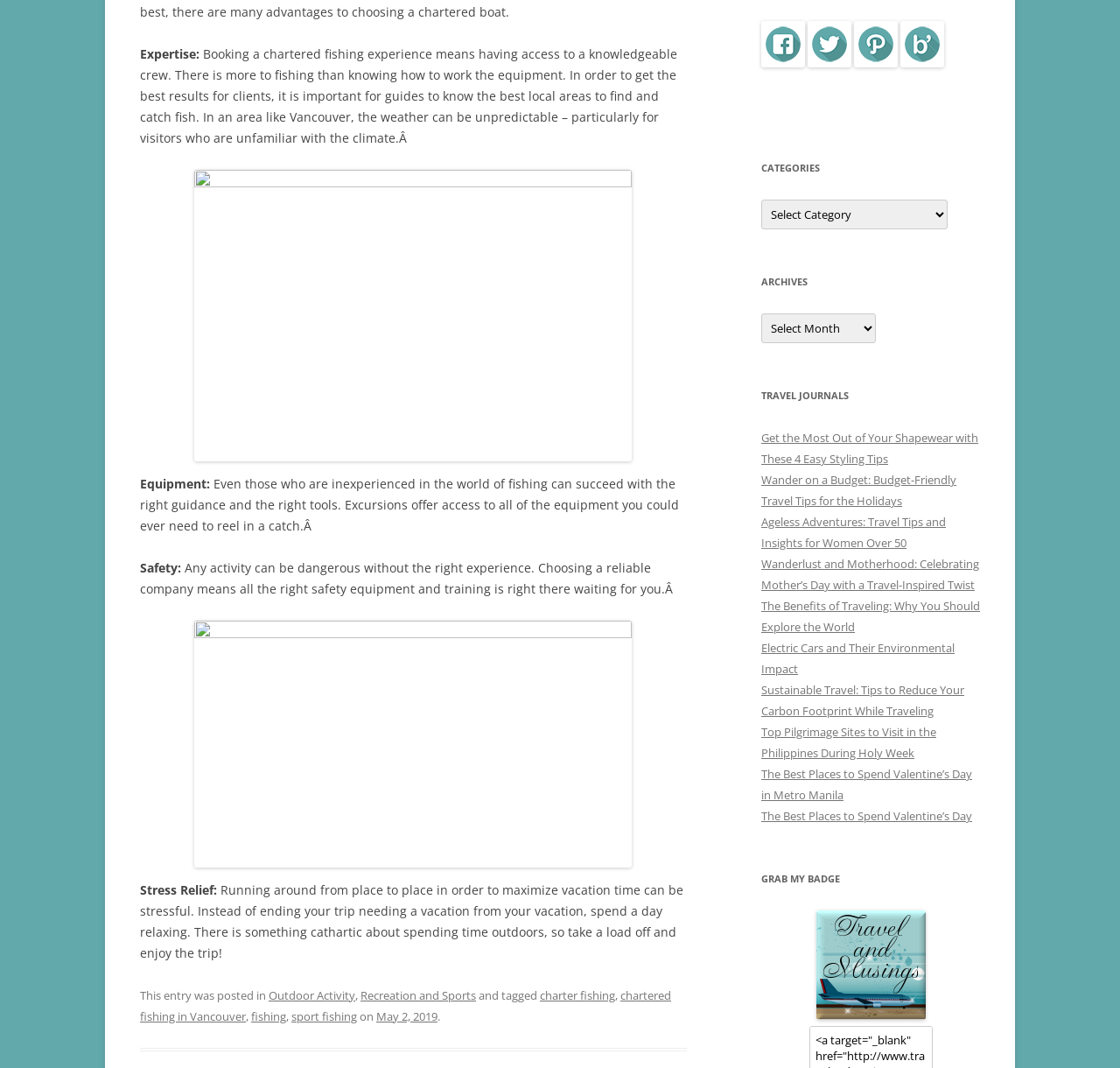Specify the bounding box coordinates of the element's region that should be clicked to achieve the following instruction: "Click the 'Get the Most Out of Your Shapewear' link". The bounding box coordinates consist of four float numbers between 0 and 1, in the format [left, top, right, bottom].

[0.68, 0.403, 0.873, 0.437]